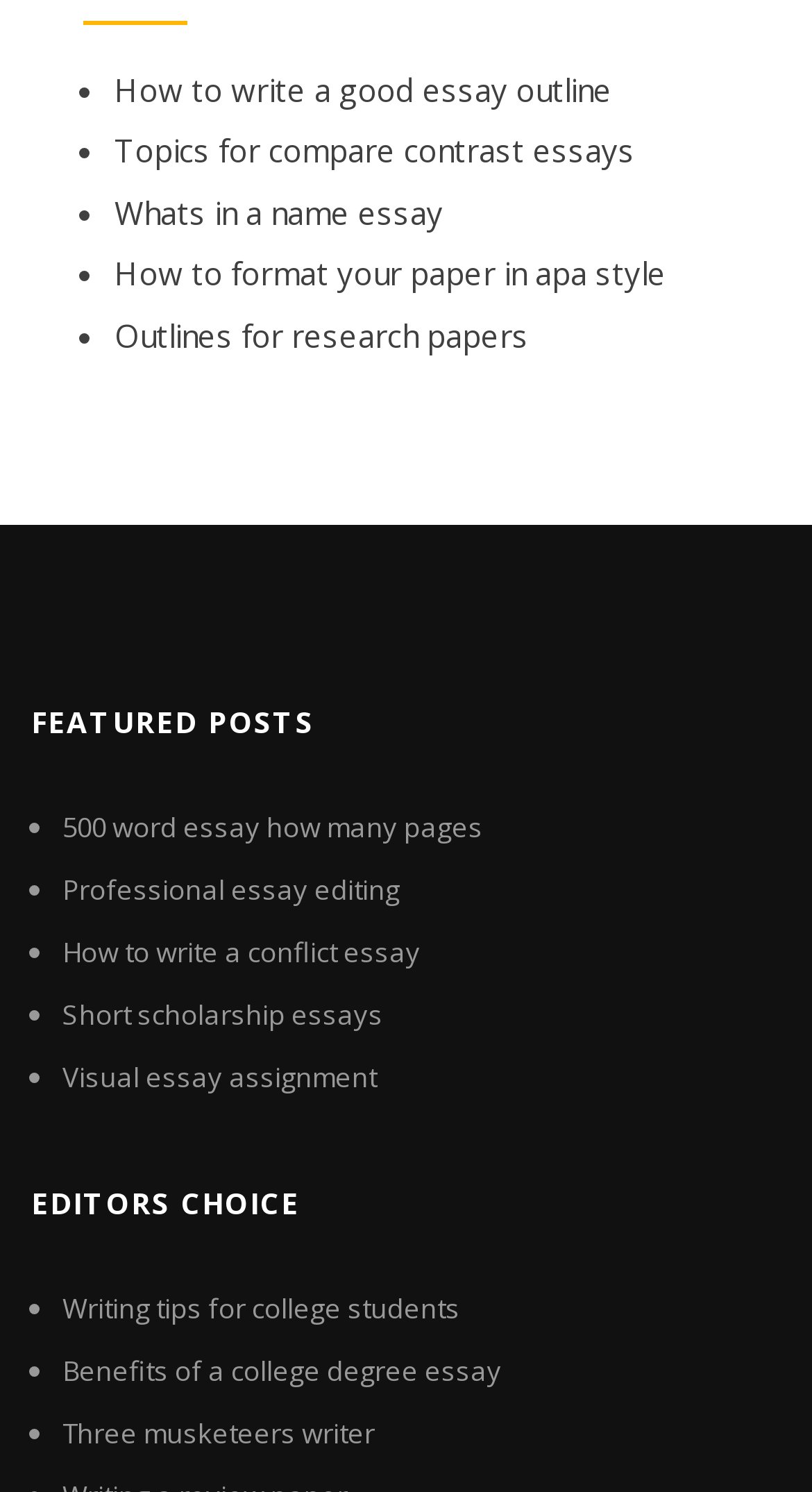Find the bounding box of the element with the following description: "Outlines for research papers". The coordinates must be four float numbers between 0 and 1, formatted as [left, top, right, bottom].

[0.141, 0.211, 0.651, 0.239]